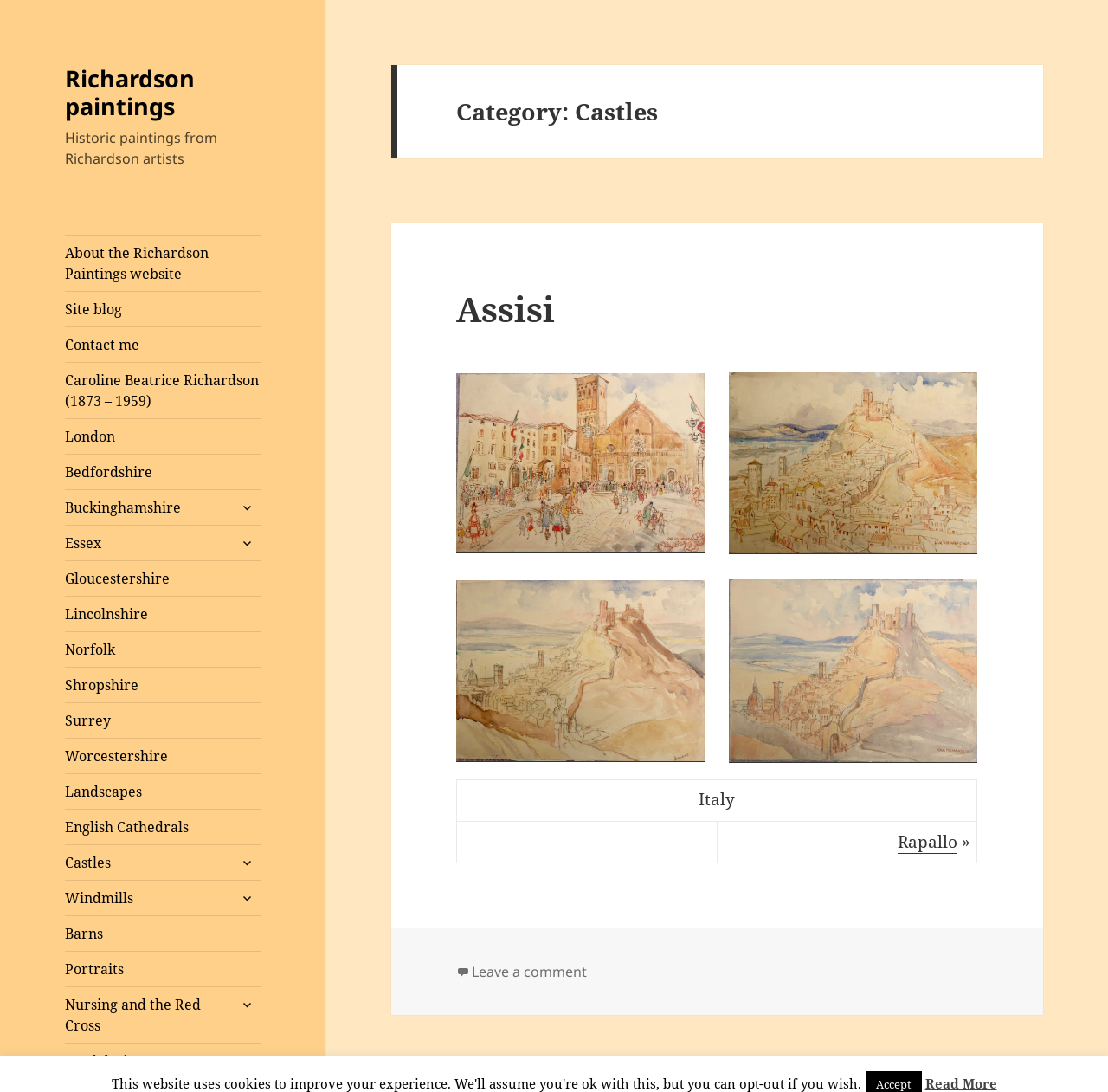Give a one-word or short-phrase answer to the following question: 
What is the purpose of the button with the text 'expand child menu'

To expand a child menu